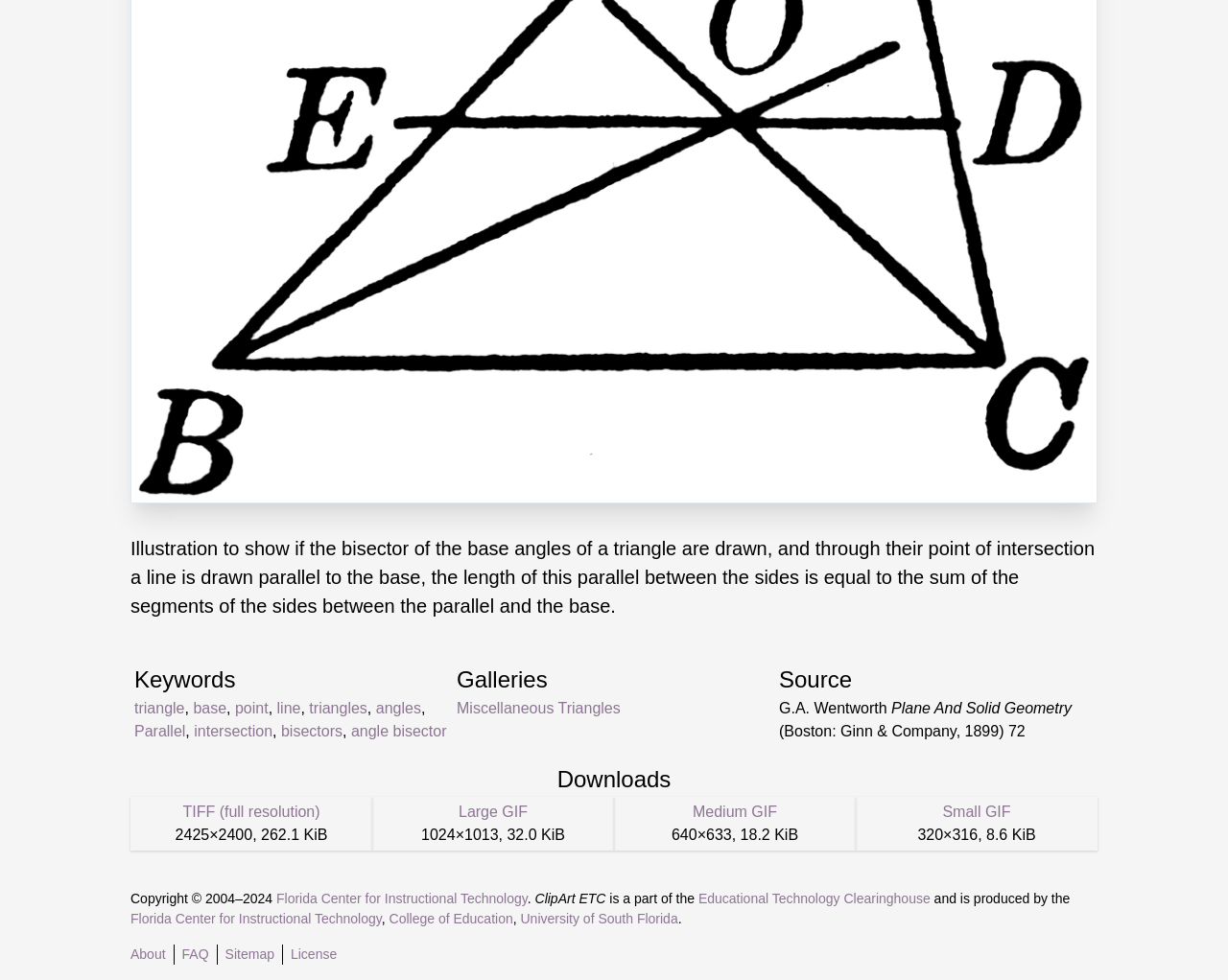Bounding box coordinates are specified in the format (top-left x, top-left y, bottom-right x, bottom-right y). All values are floating point numbers bounded between 0 and 1. Please provide the bounding box coordinate of the region this sentence describes: University of South Florida

[0.424, 0.93, 0.552, 0.945]